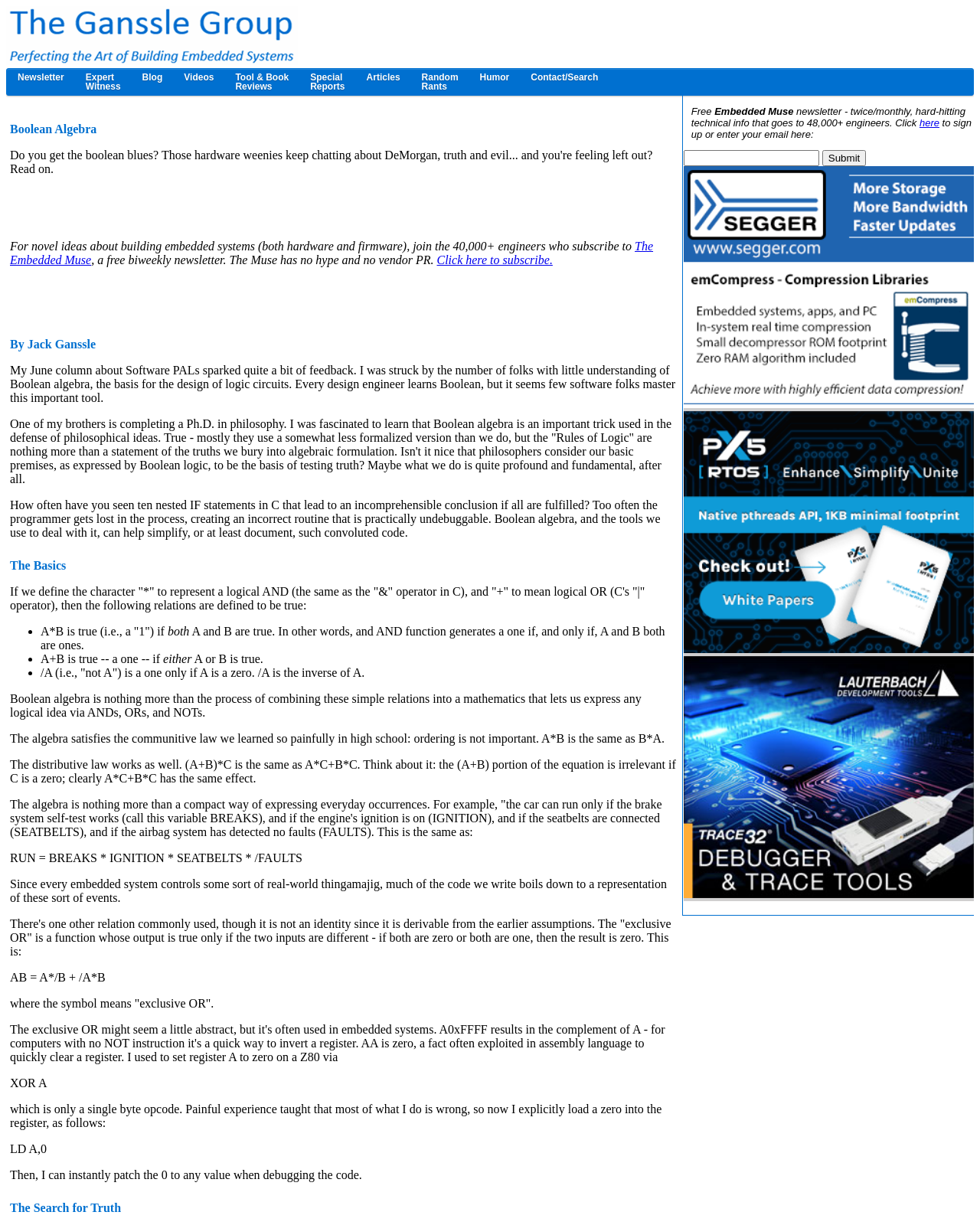Respond to the question below with a concise word or phrase:
What is the basis of all modern computing?

Boolean algebra